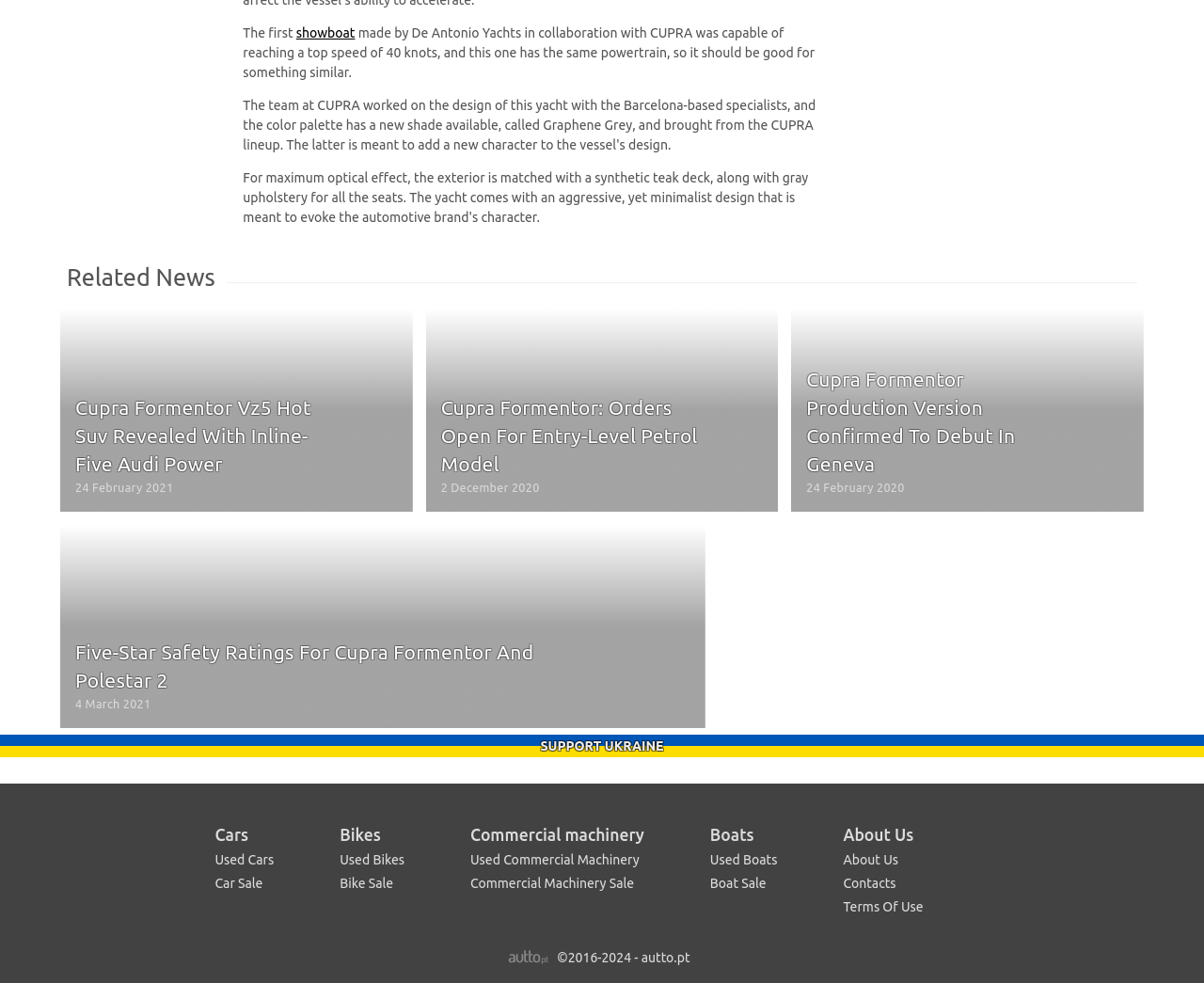Using the details from the image, please elaborate on the following question: What are the categories of vehicles listed?

The webpage lists different categories of vehicles, including Cars, Bikes, Commercial machinery, and Boats, each with their respective sub-links.